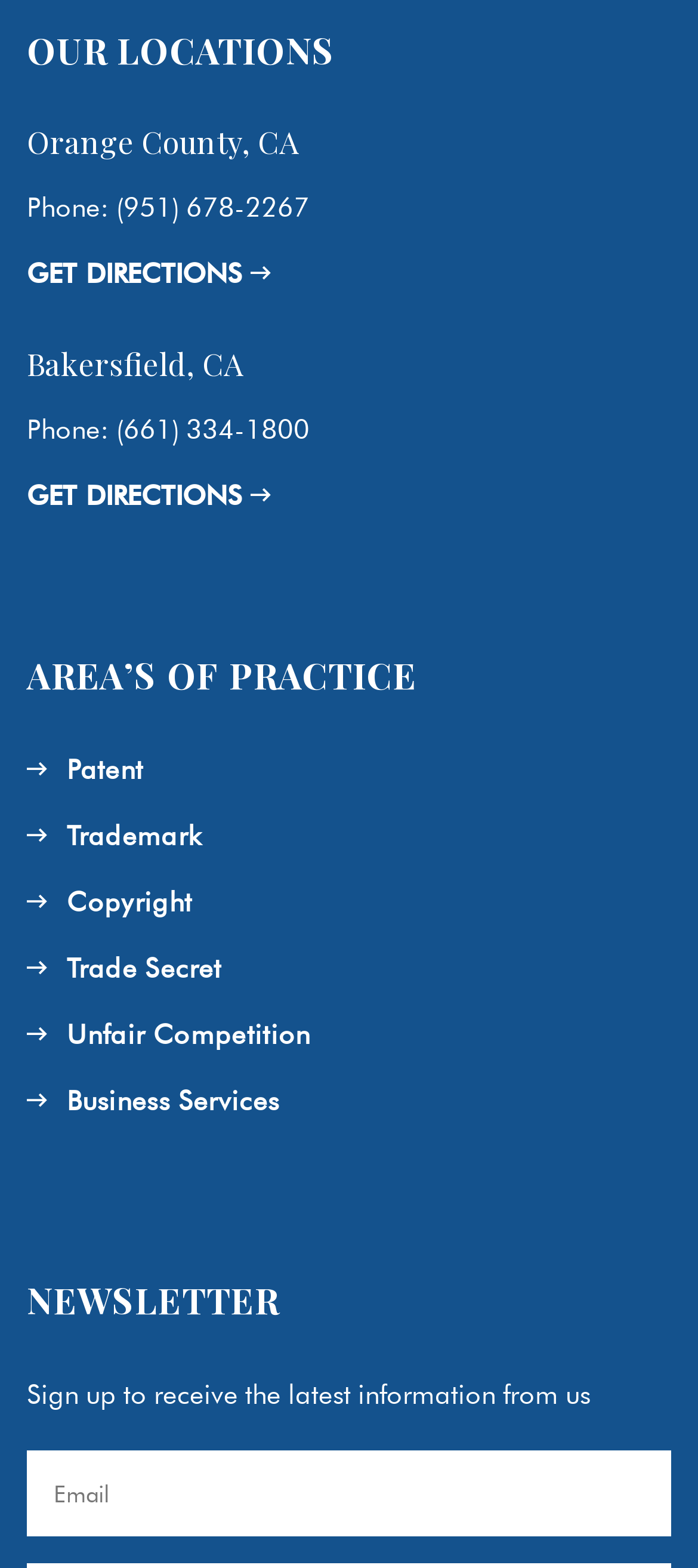Identify the bounding box coordinates for the UI element described as: "Trade Secret".

[0.038, 0.608, 0.318, 0.628]